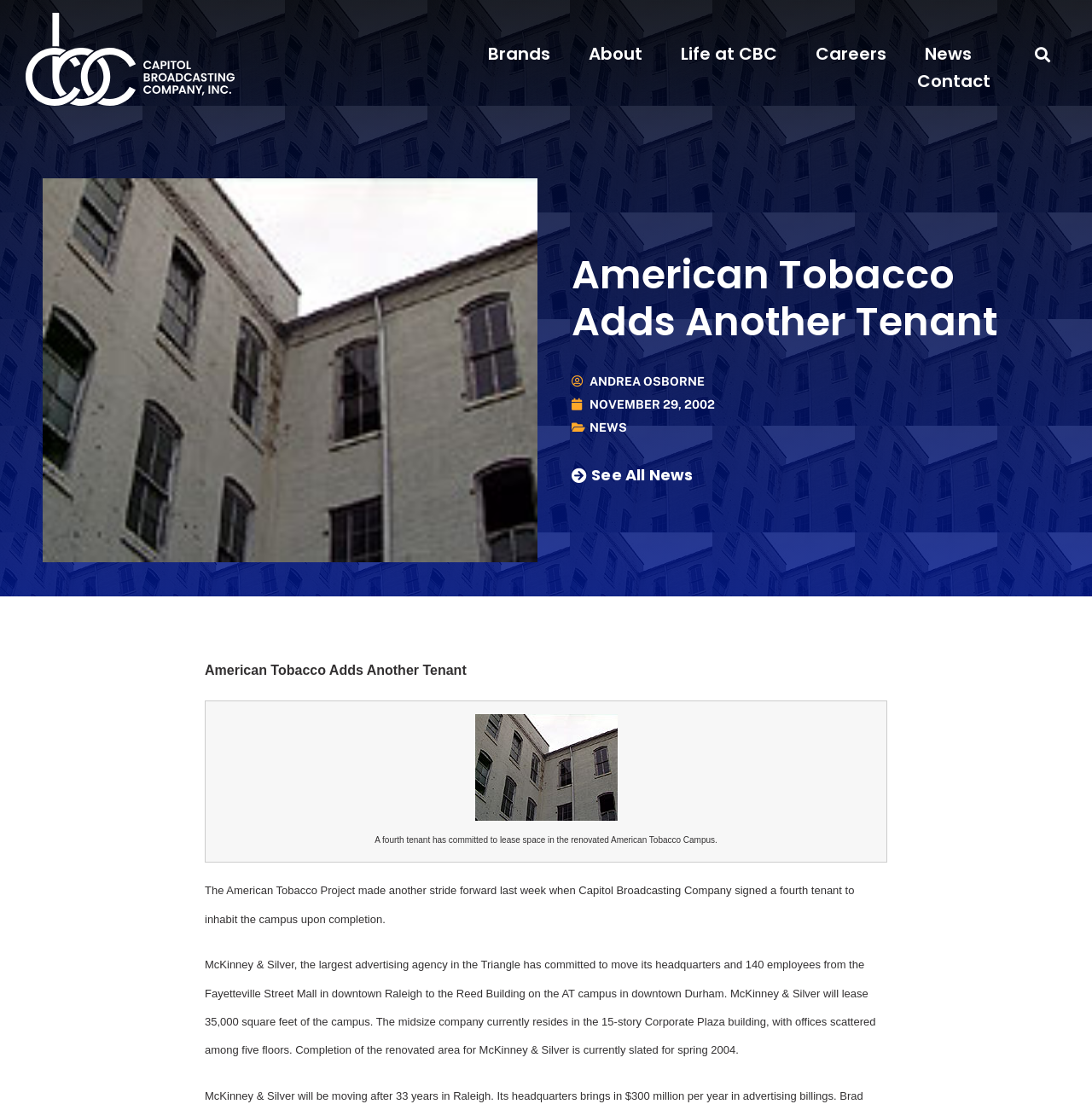How many employees will McKinney & Silver move to the Reed Building?
Answer the question with a detailed and thorough explanation.

I found the relevant information in the paragraph that mentions McKinney & Silver, which states that the company will move its headquarters and 140 employees to the Reed Building on the AT campus.